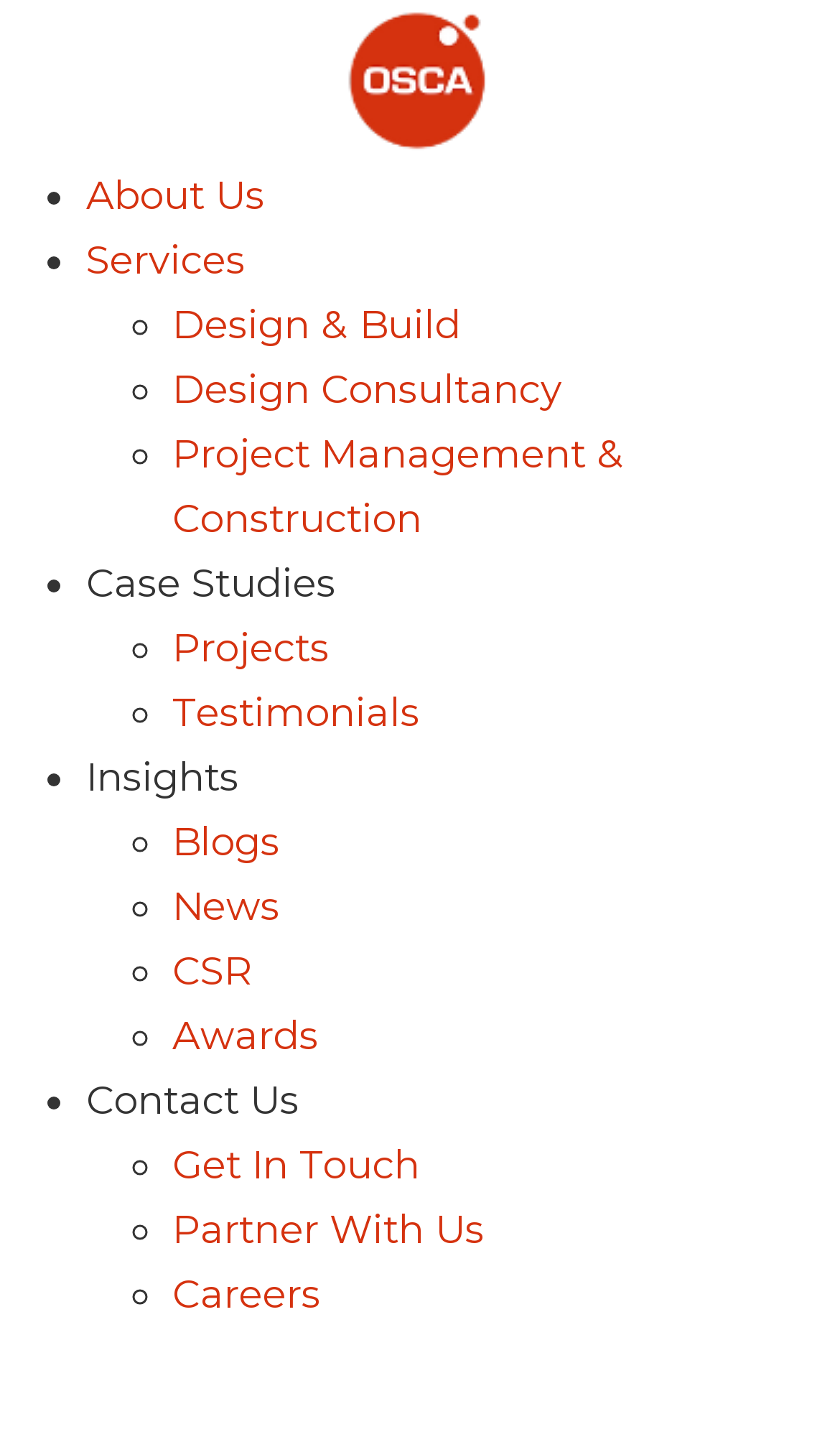What is the main title displayed on this webpage?

Steps To Getting Your Design & Renovation Flow Right On Time